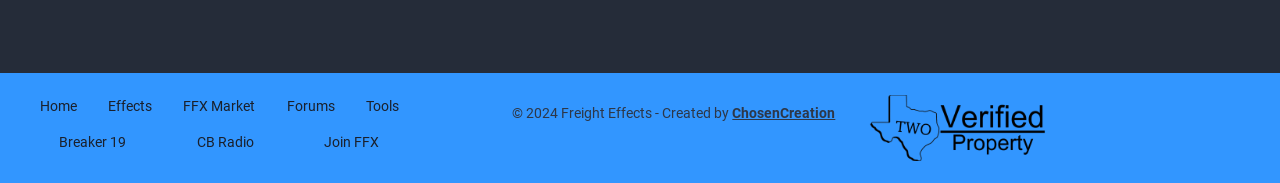Determine the bounding box coordinates of the element that should be clicked to execute the following command: "visit effects page".

[0.078, 0.481, 0.125, 0.68]